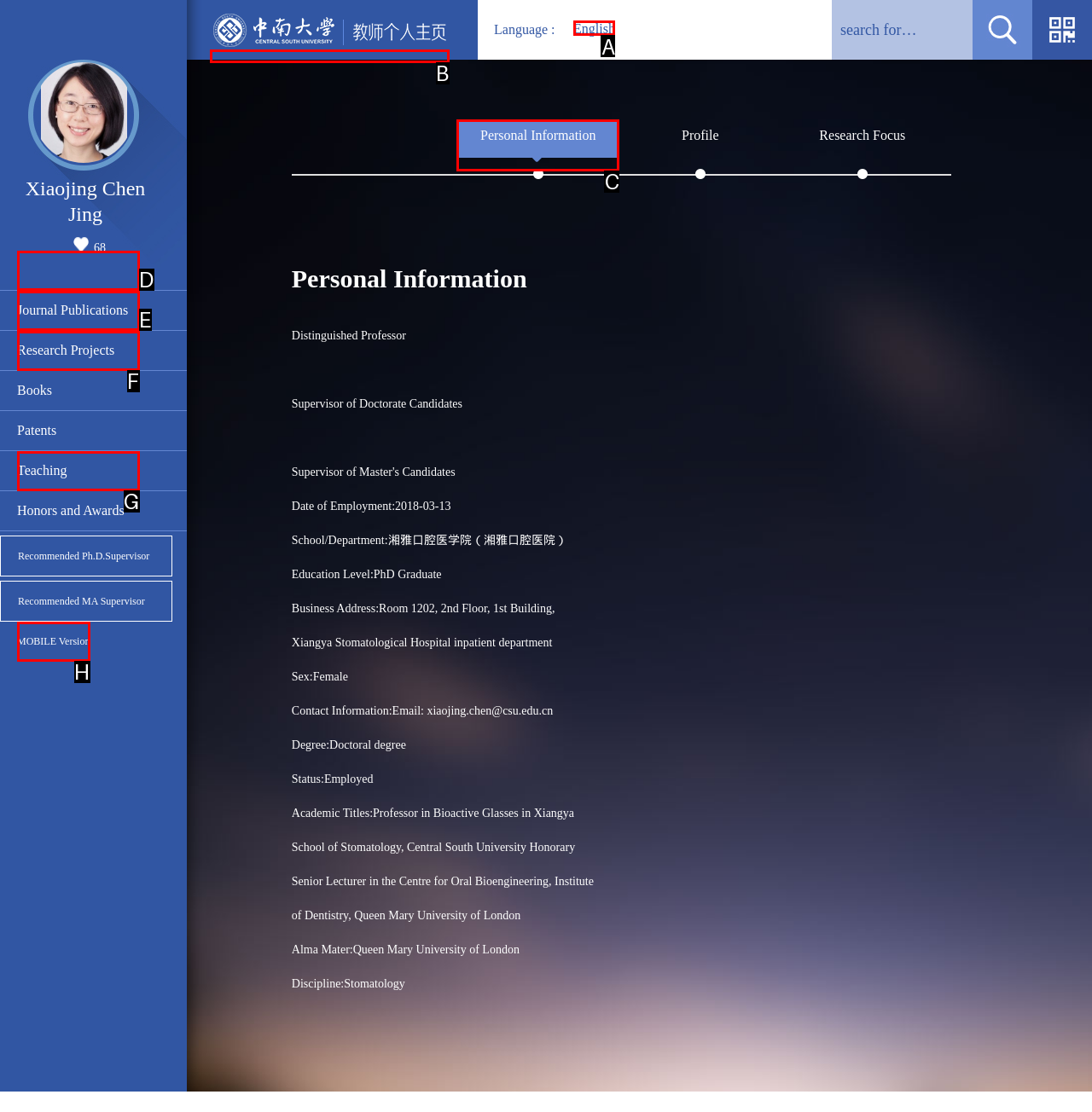Tell me which option I should click to complete the following task: switch to English language
Answer with the option's letter from the given choices directly.

A